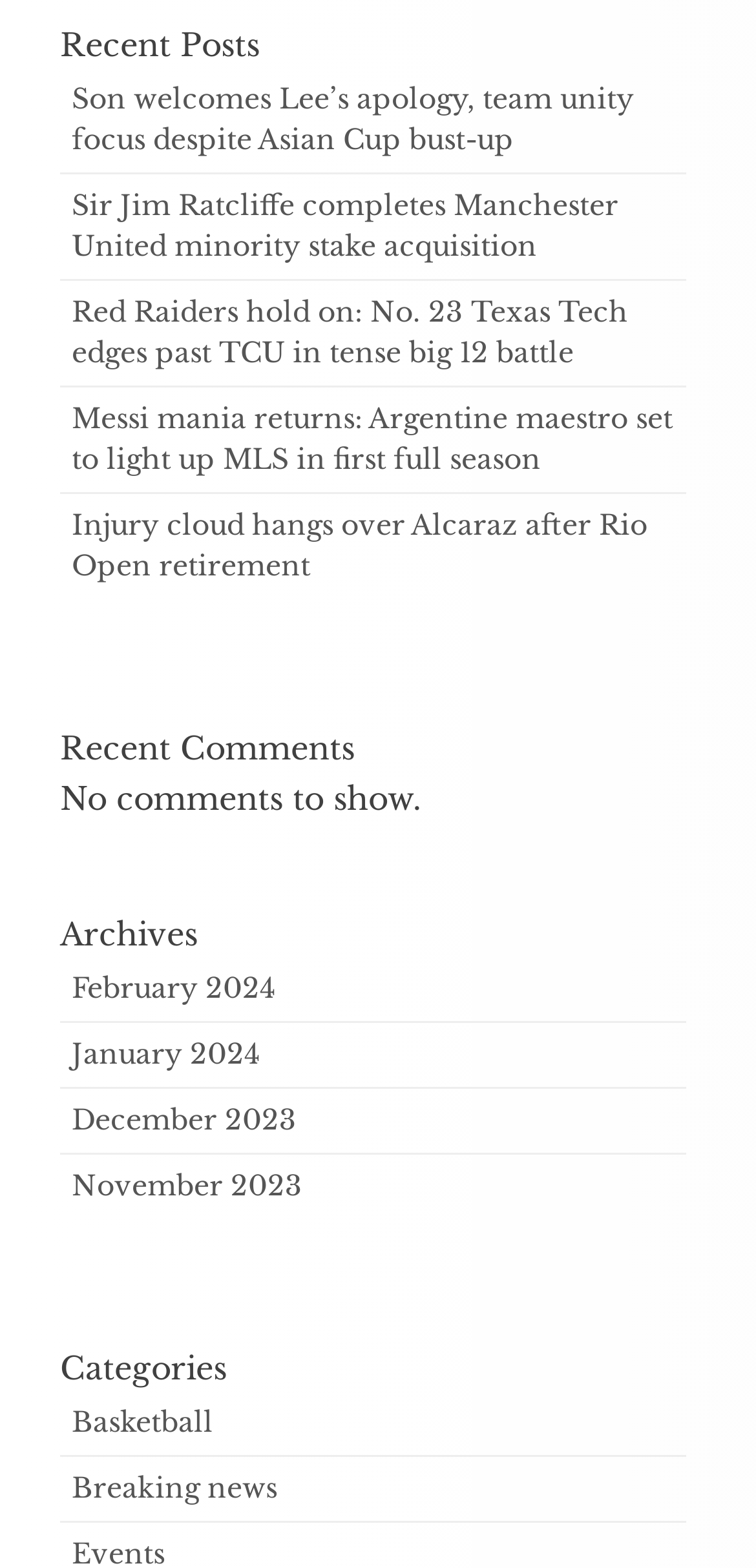What is the last category listed?
Please respond to the question with as much detail as possible.

I looked at the list of categories under the 'Categories' heading and found that the last one listed is 'Breaking news'.